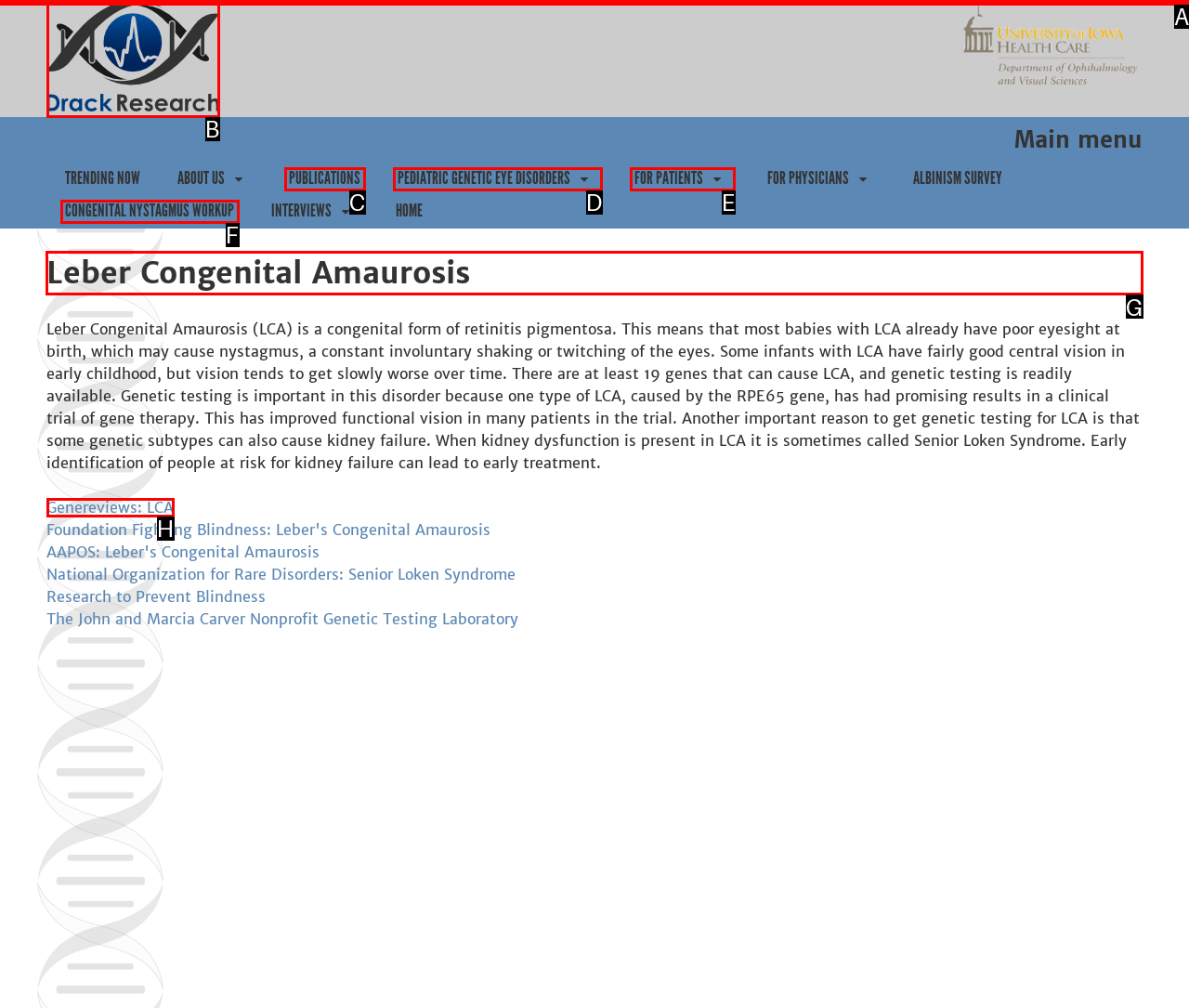Identify the correct UI element to click to follow this instruction: Read about Leber Congenital Amaurosis
Respond with the letter of the appropriate choice from the displayed options.

G